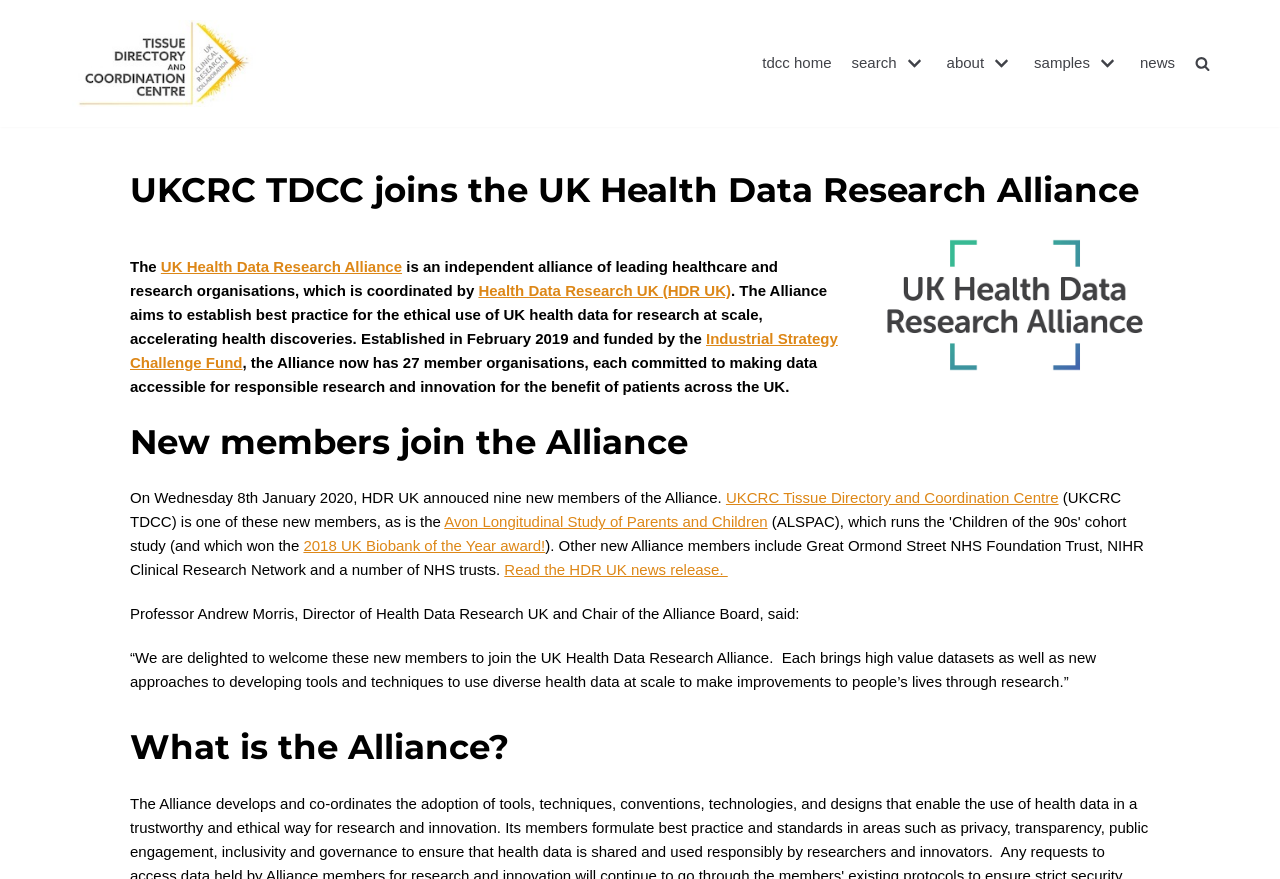Please determine the bounding box coordinates for the UI element described as: "Skip to content".

[0.0, 0.036, 0.031, 0.059]